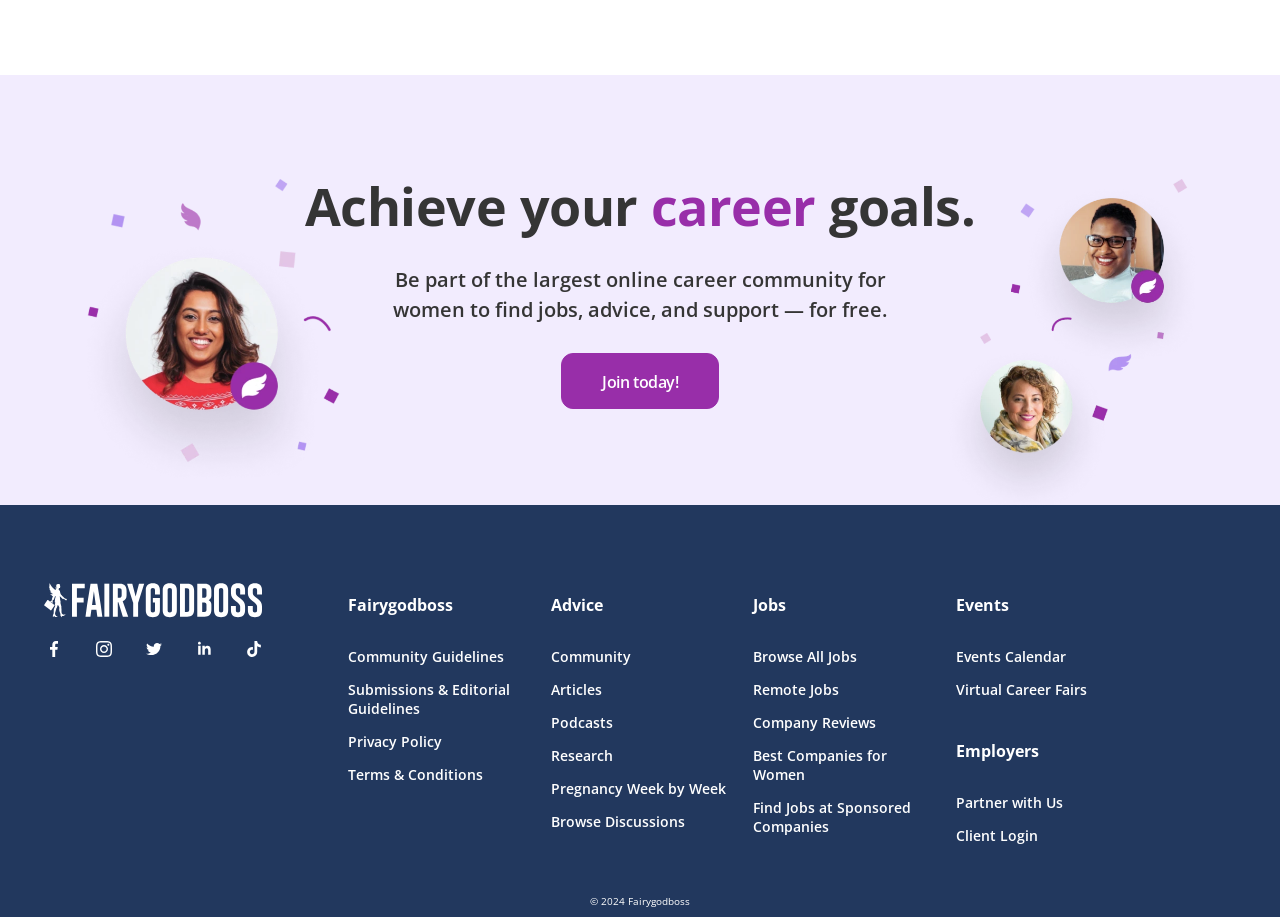What social media platforms can Fairygodboss be found on?
Refer to the screenshot and answer in one word or phrase.

Facebook, Instagram, Twitter, Linkedin, TikTok